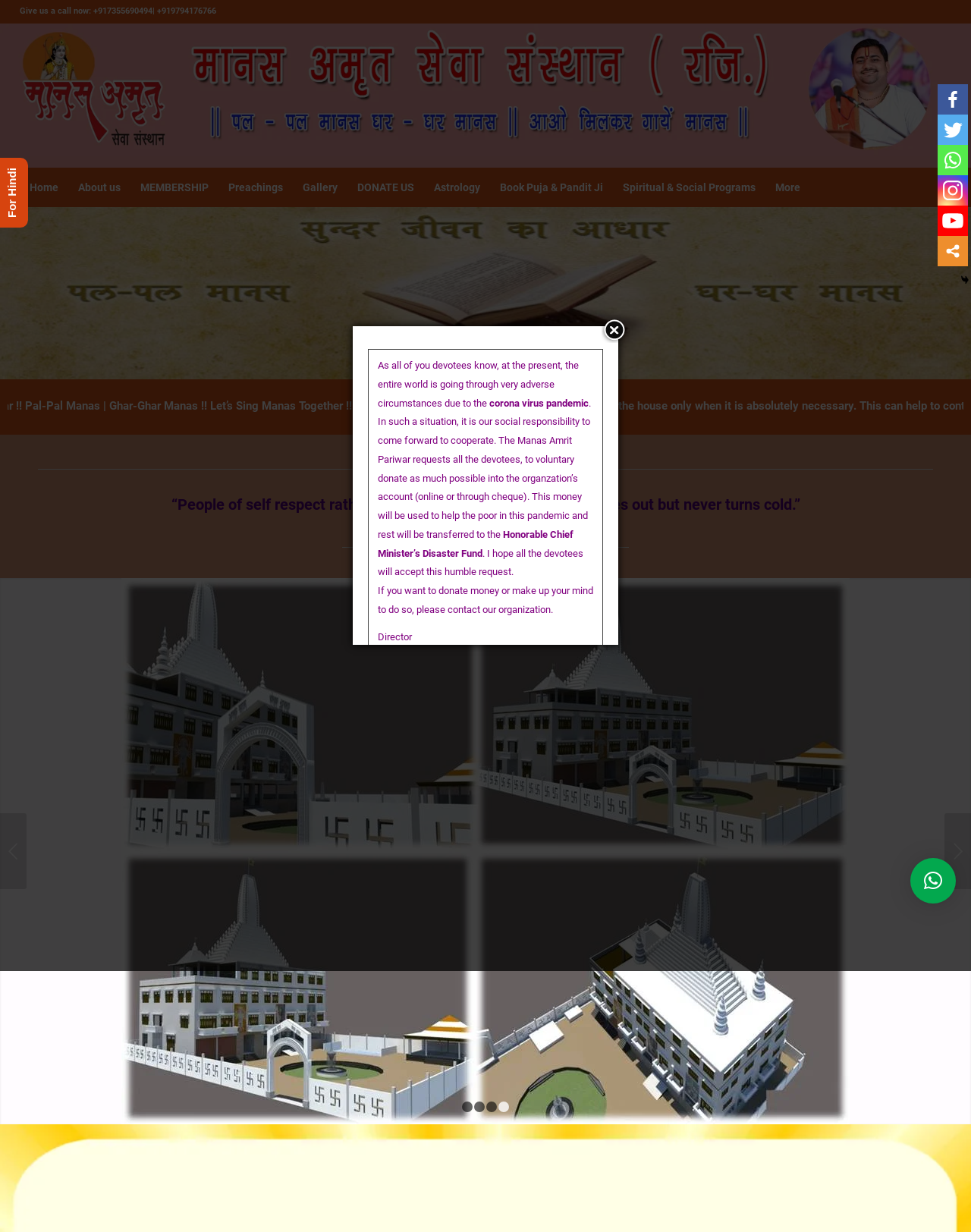Determine the bounding box for the described UI element: "DONATE US".

[0.357, 0.137, 0.436, 0.167]